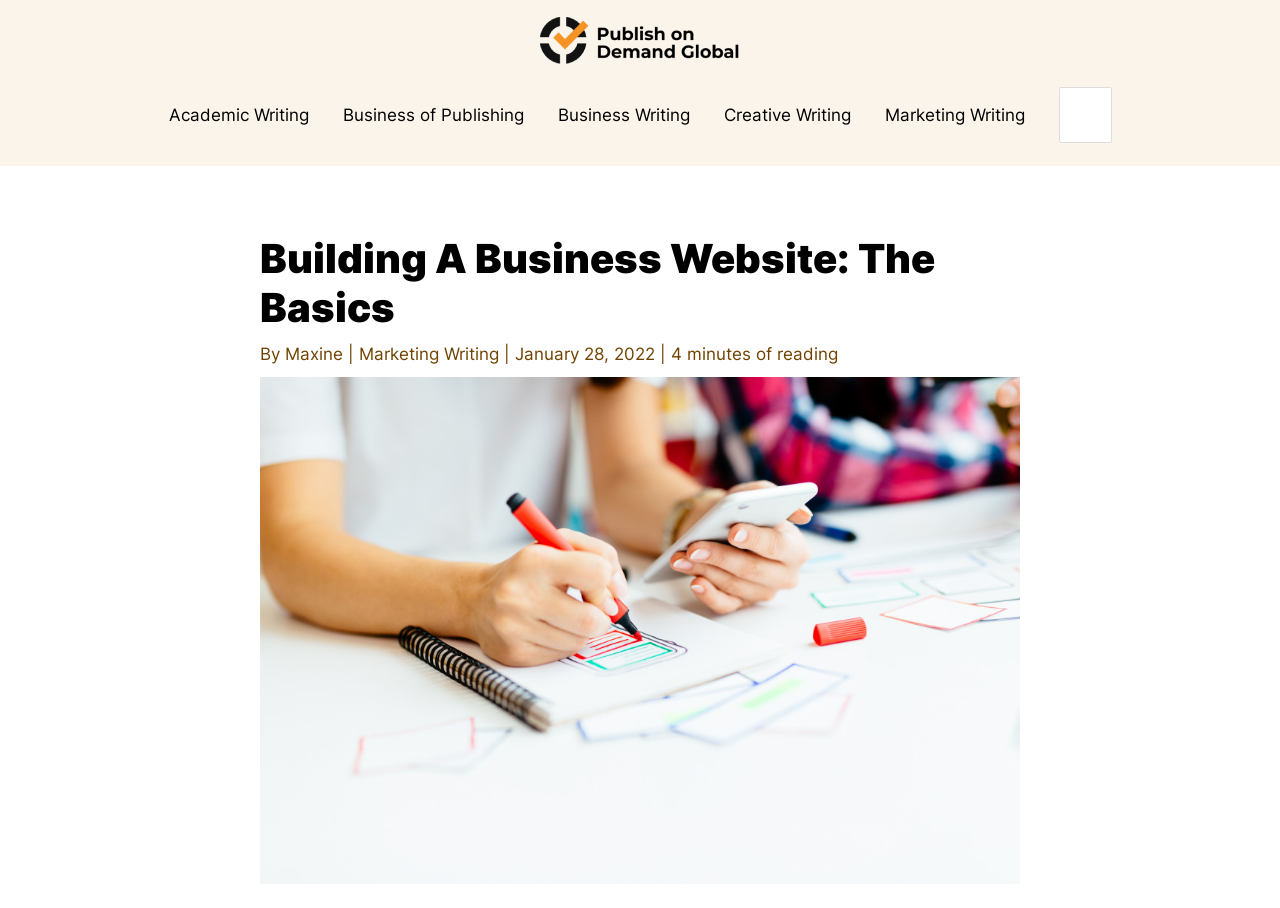Determine the bounding box coordinates of the area to click in order to meet this instruction: "Check the article by Maxine".

[0.223, 0.379, 0.272, 0.401]